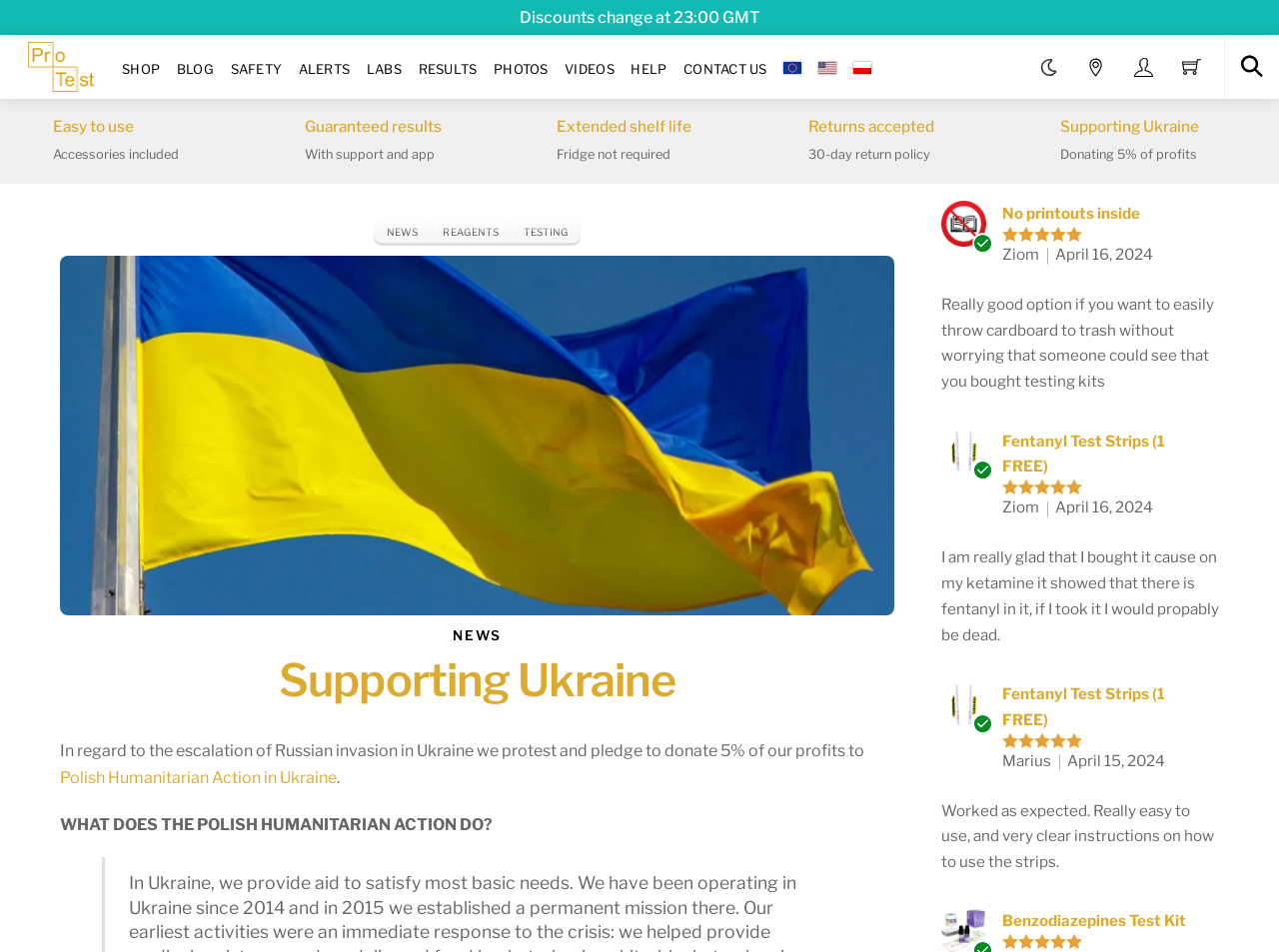Please provide the bounding box coordinates for the element that needs to be clicked to perform the instruction: "Read the blog". The coordinates must consist of four float numbers between 0 and 1, formatted as [left, top, right, bottom].

[0.134, 0.042, 0.171, 0.104]